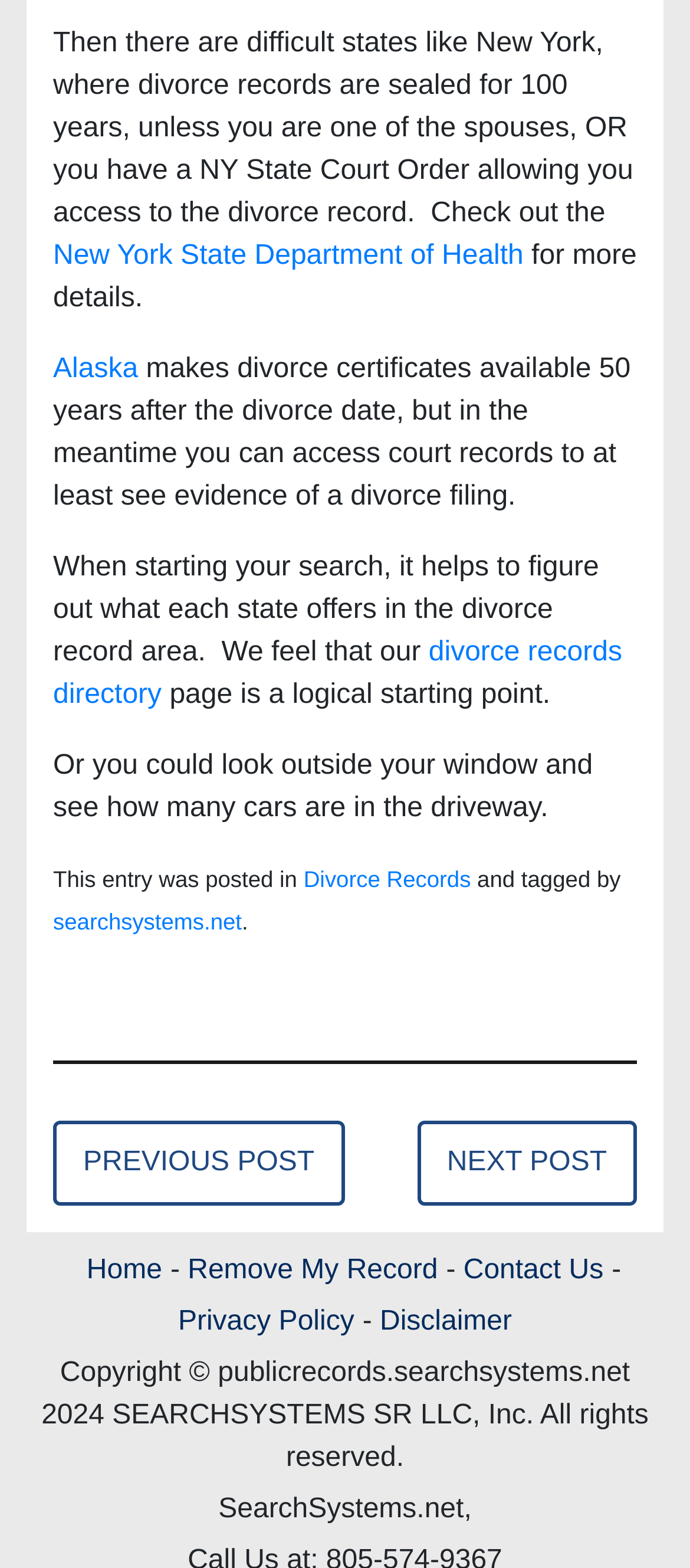What is the topic of the current post?
Give a single word or phrase as your answer by examining the image.

Divorce Records